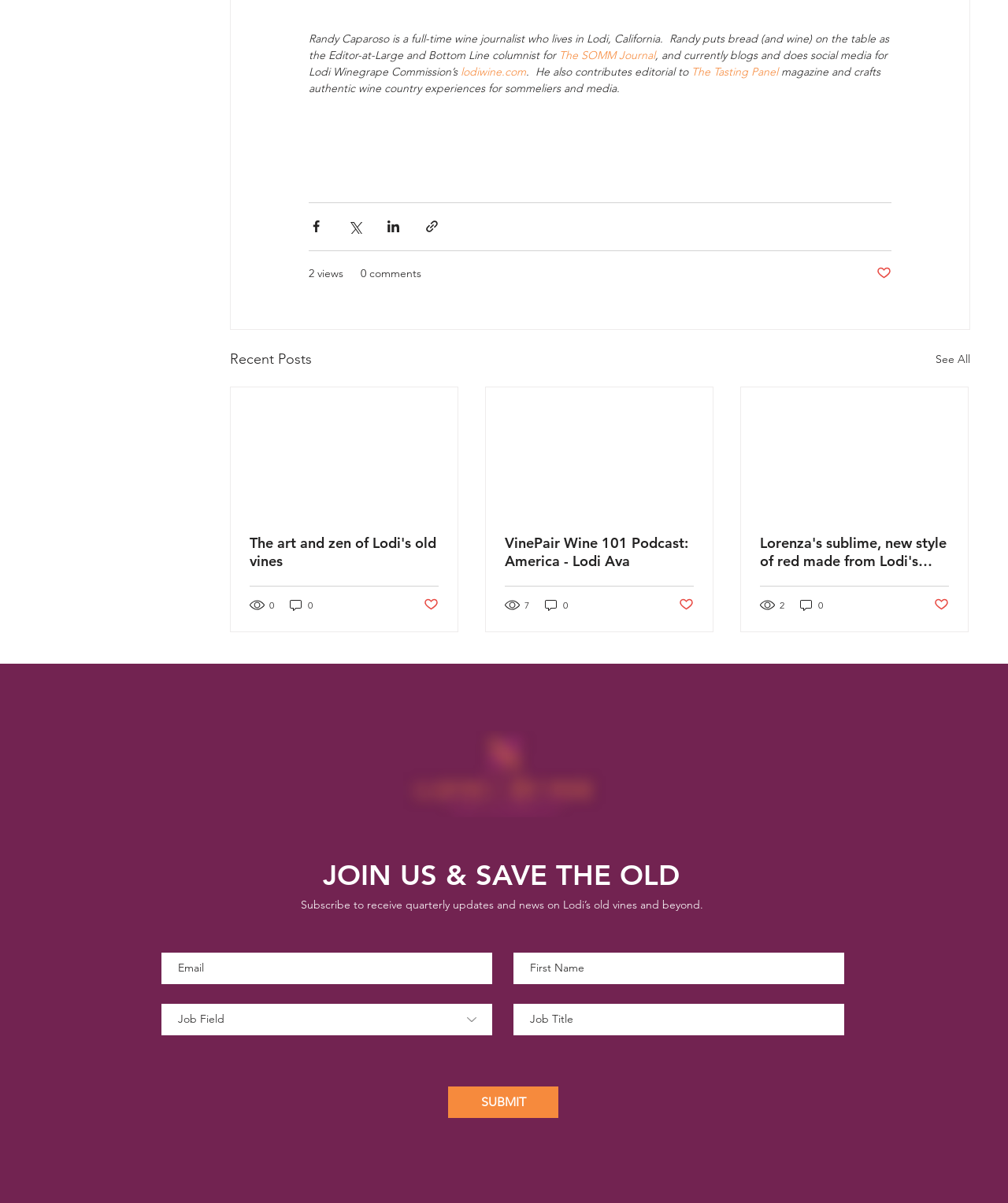Using the provided element description, identify the bounding box coordinates as (top-left x, top-left y, bottom-right x, bottom-right y). Ensure all values are between 0 and 1. Description: SUBMIT

[0.445, 0.903, 0.554, 0.929]